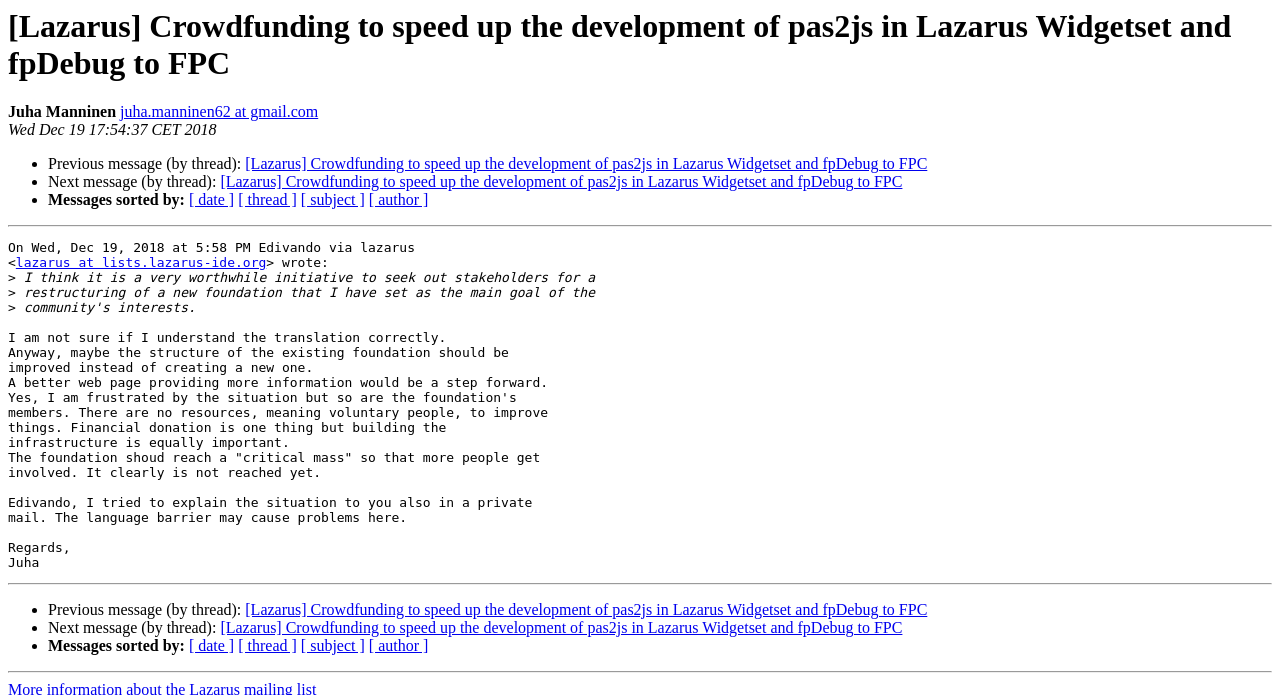Identify the bounding box coordinates of the section to be clicked to complete the task described by the following instruction: "View next message". The coordinates should be four float numbers between 0 and 1, formatted as [left, top, right, bottom].

[0.172, 0.25, 0.705, 0.274]